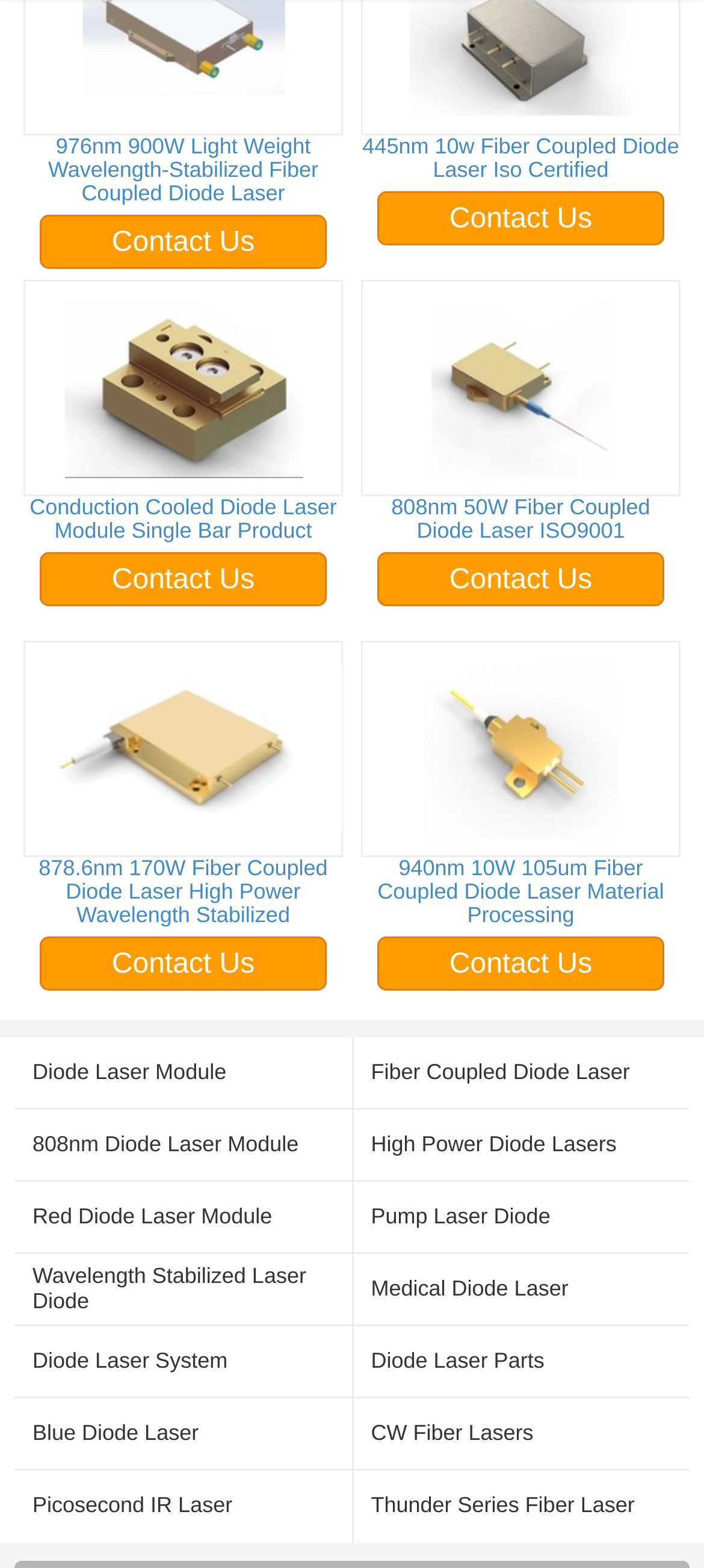Determine the bounding box coordinates of the clickable region to follow the instruction: "Get the phone number of the faculty".

None